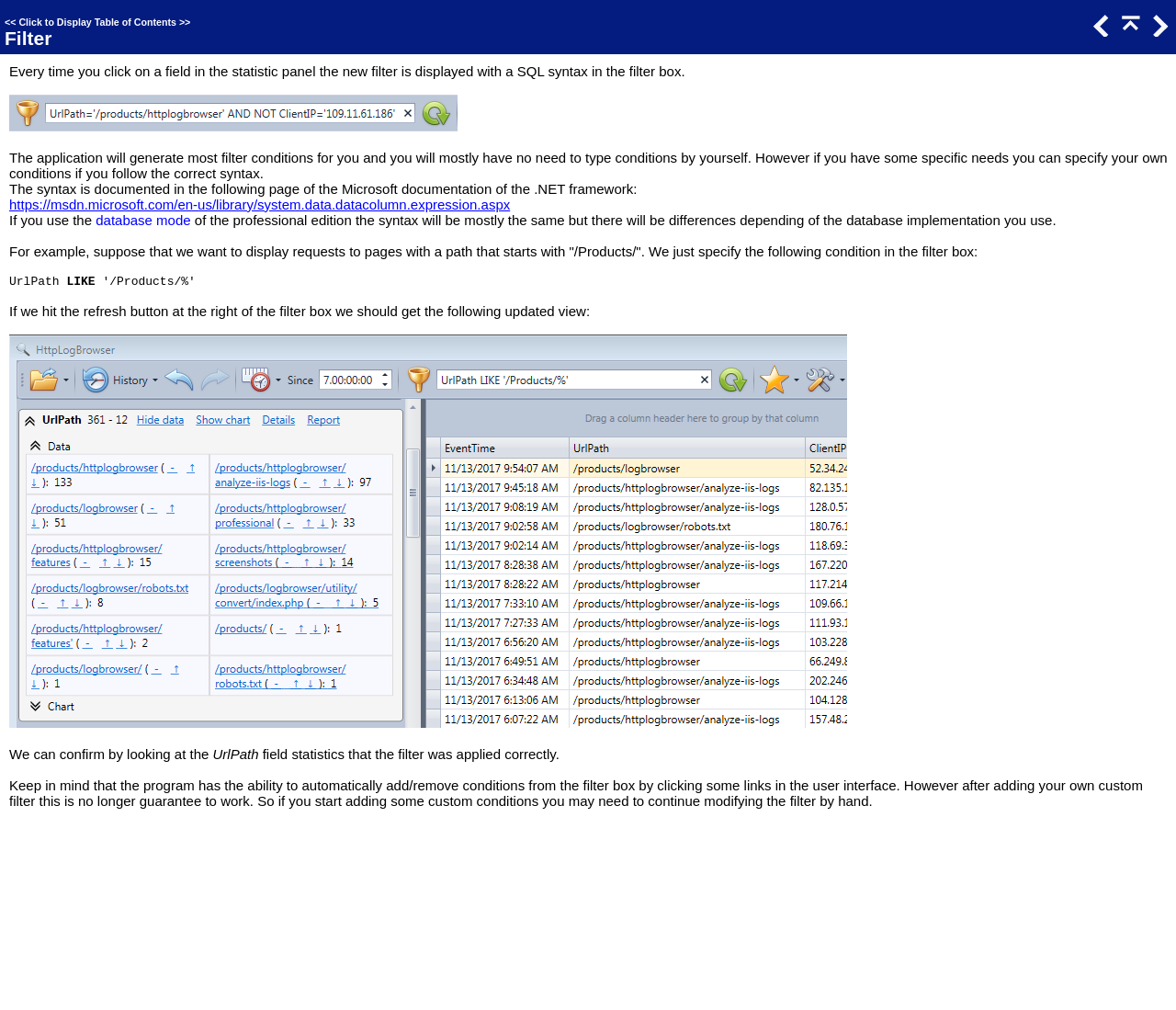What is the syntax of filter conditions?
Please provide a single word or phrase as your answer based on the image.

SQL syntax